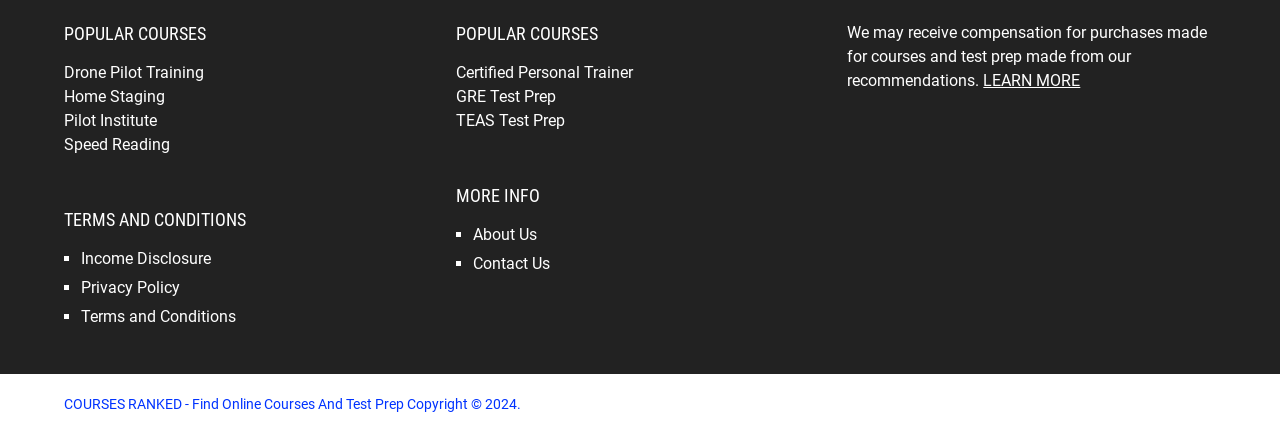Answer this question in one word or a short phrase: How many list markers are there under 'TERMS AND CONDITIONS'?

3